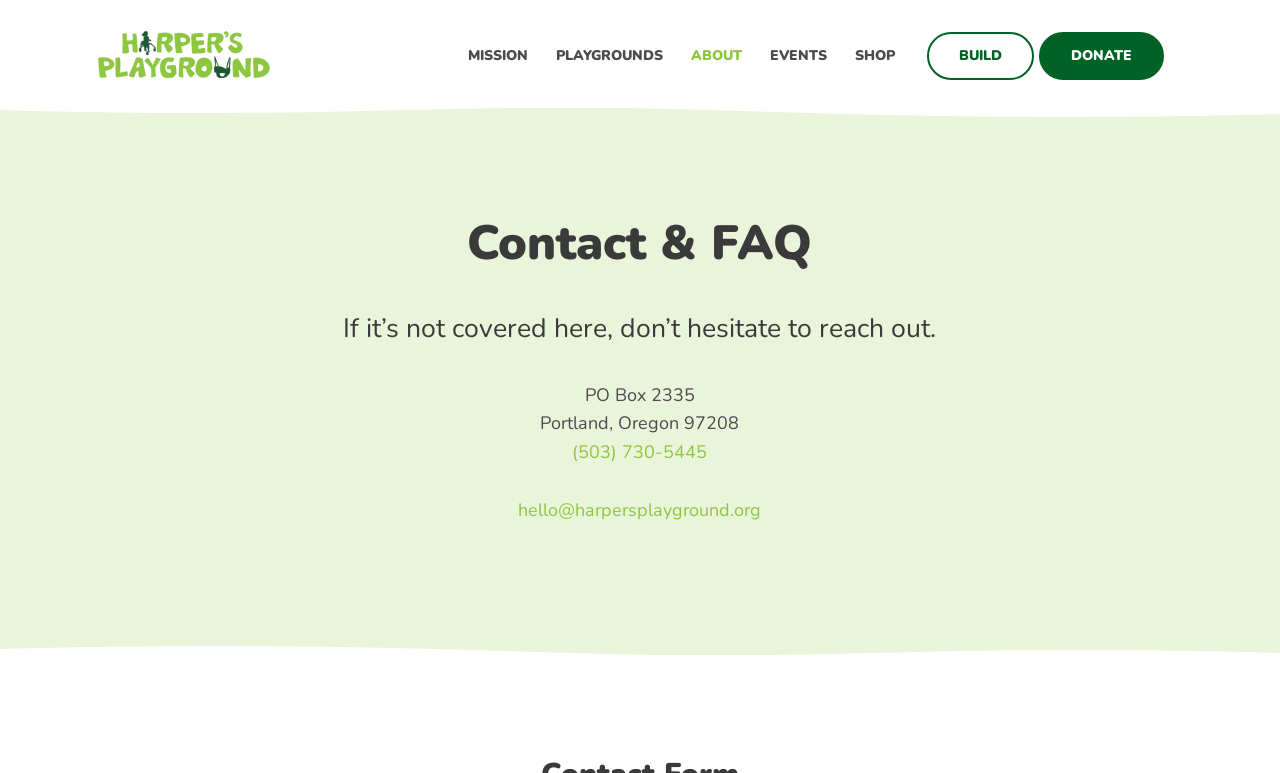What is the zip code of Harper's Playground's address?
Based on the visual content, answer with a single word or a brief phrase.

97208